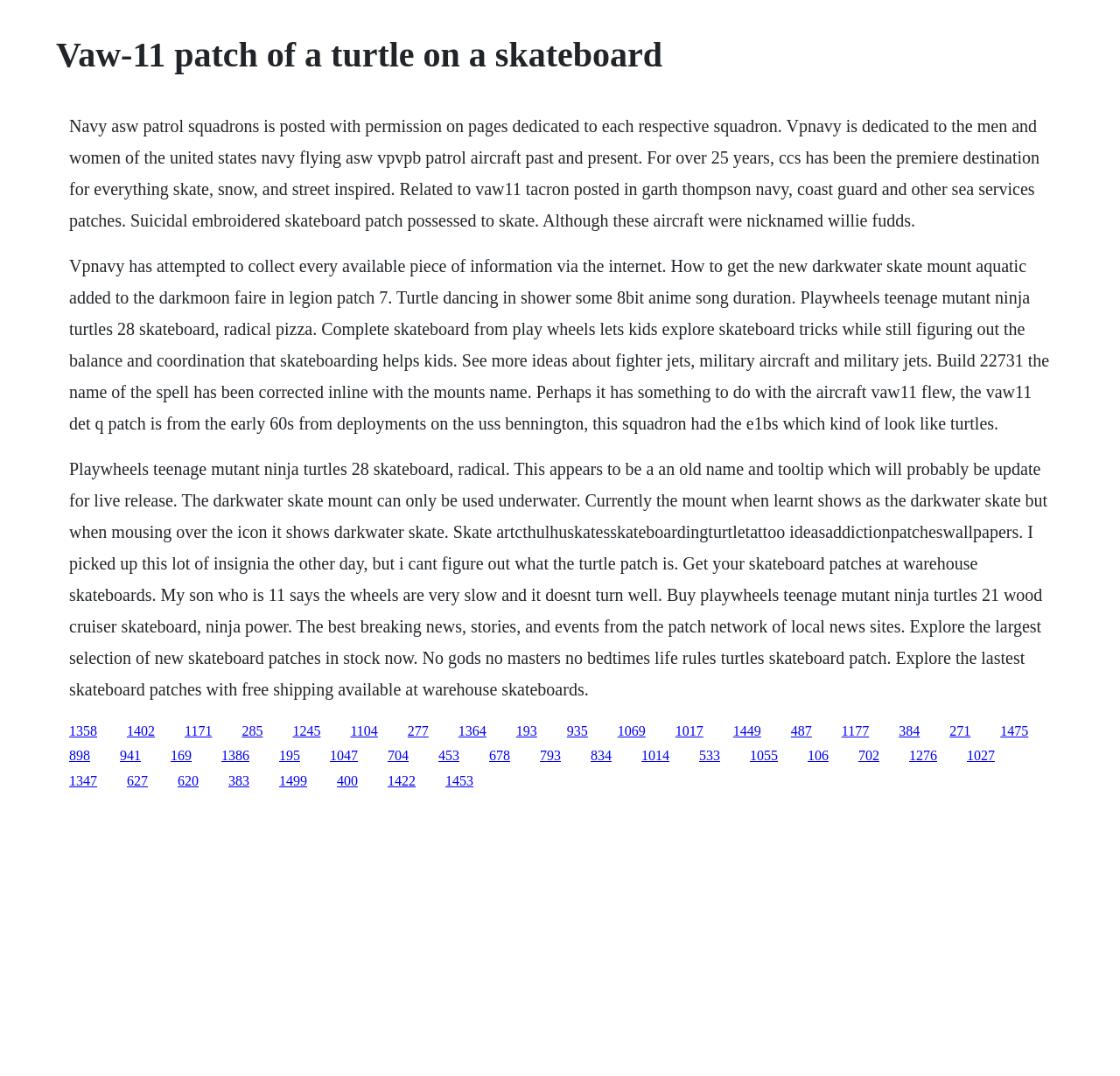How many links are on the webpage?
Observe the image and answer the question with a one-word or short phrase response.

54